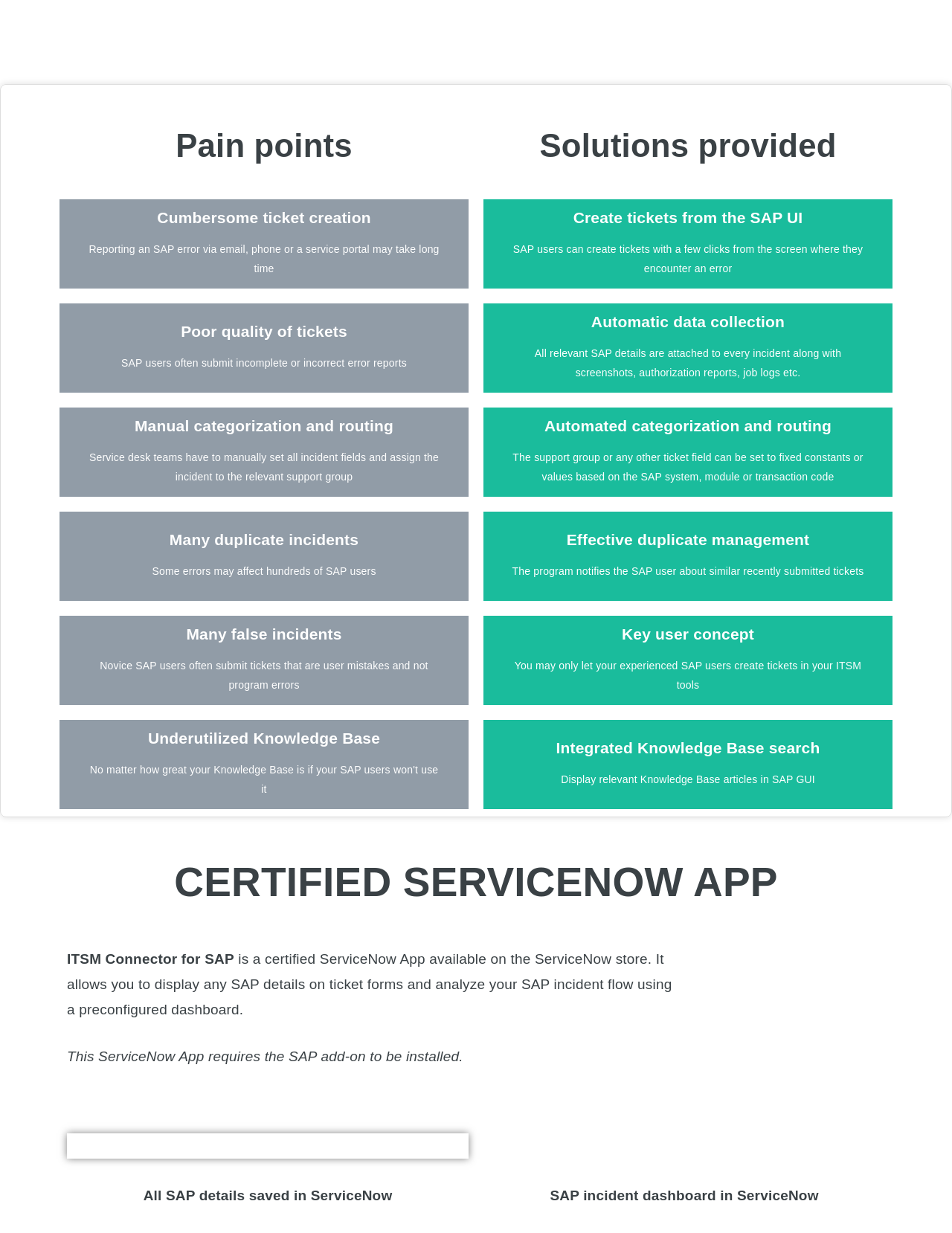Identify the bounding box coordinates of the clickable section necessary to follow the following instruction: "Load more comments". The coordinates should be presented as four float numbers from 0 to 1, i.e., [left, top, right, bottom].

None